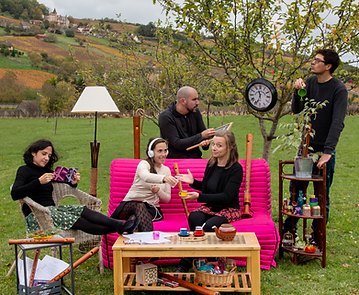What is the man in the back adjusting?
Answer with a single word or phrase, using the screenshot for reference.

A wall clock